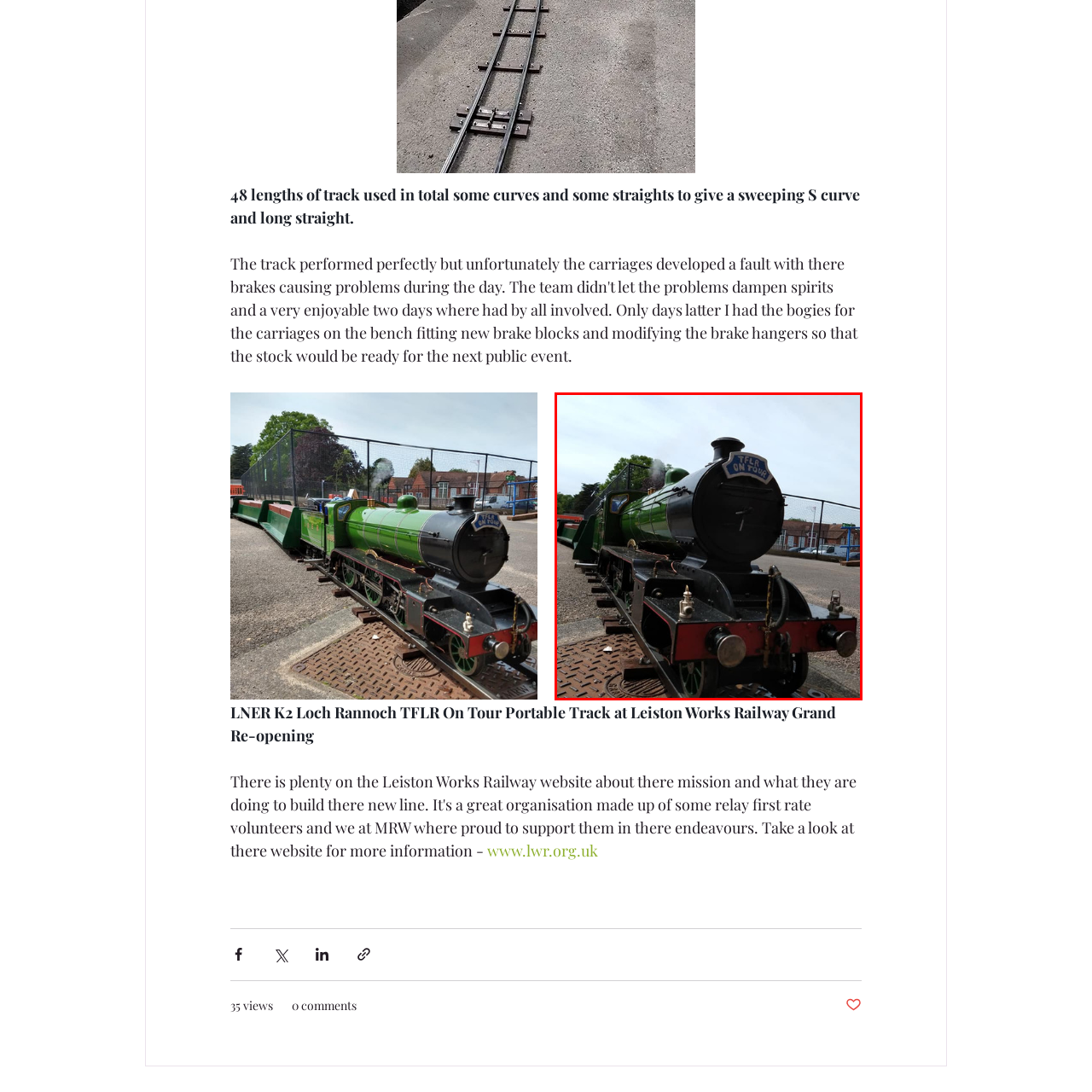Please look at the image highlighted by the red box, What is the name of the event associated with the steam locomotive?
 Provide your answer using a single word or phrase.

LNER K2 Loch Rannoch TFLR On Tour